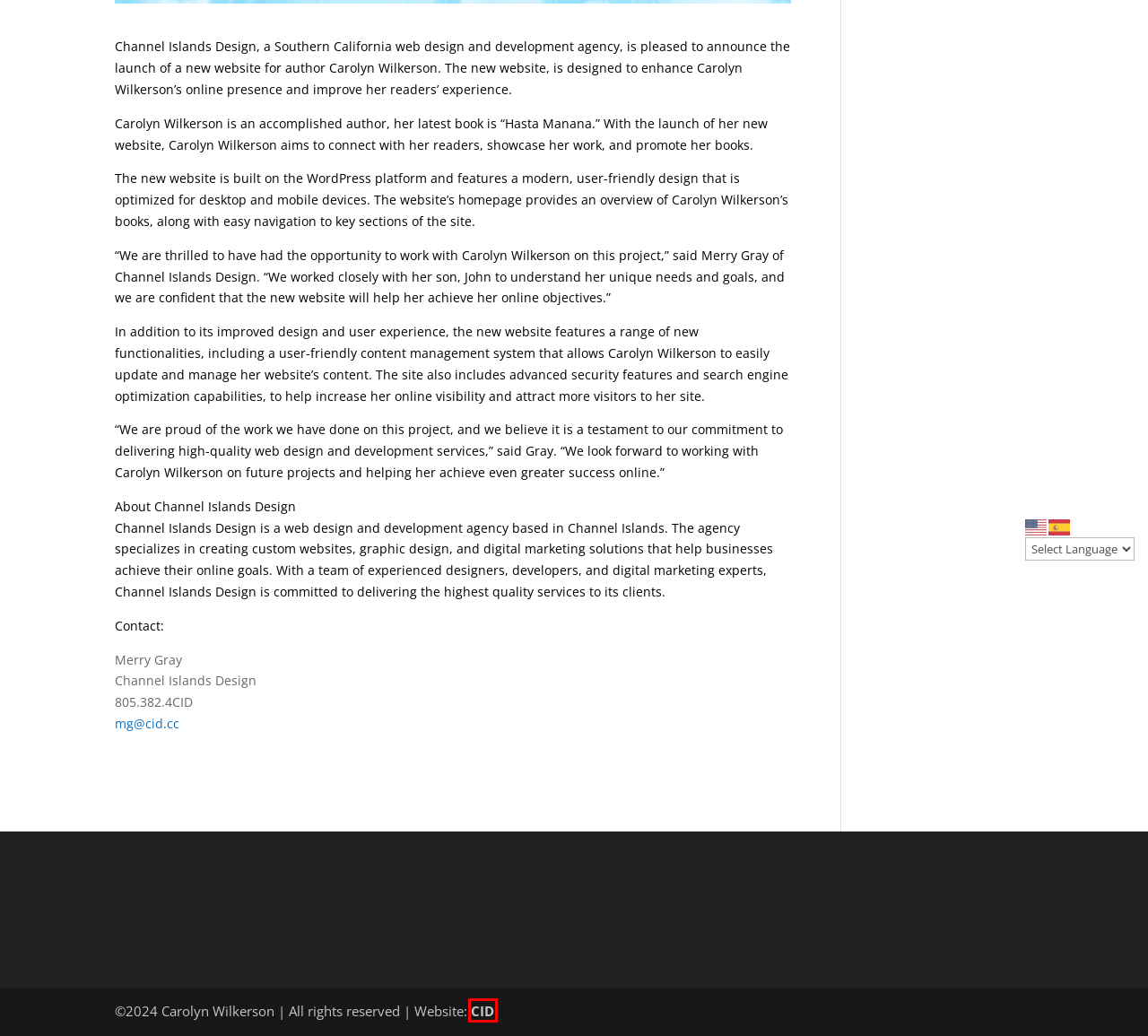Review the screenshot of a webpage containing a red bounding box around an element. Select the description that best matches the new webpage after clicking the highlighted element. The options are:
A. Website and Print design Oxnard, Ventura, Camarillo - CID
B. Mg, Author at Carolyn Wilkerson, Author
C. News Archives - Carolyn Wilkerson, Author
D. press - Carolyn Wilkerson, Author
E. blog - Carolyn Wilkerson, Author
F. Books - Carolyn Wilkerson, Author
G. home - Carolyn Wilkerson, Author
H. contact - Carolyn Wilkerson, Author

A